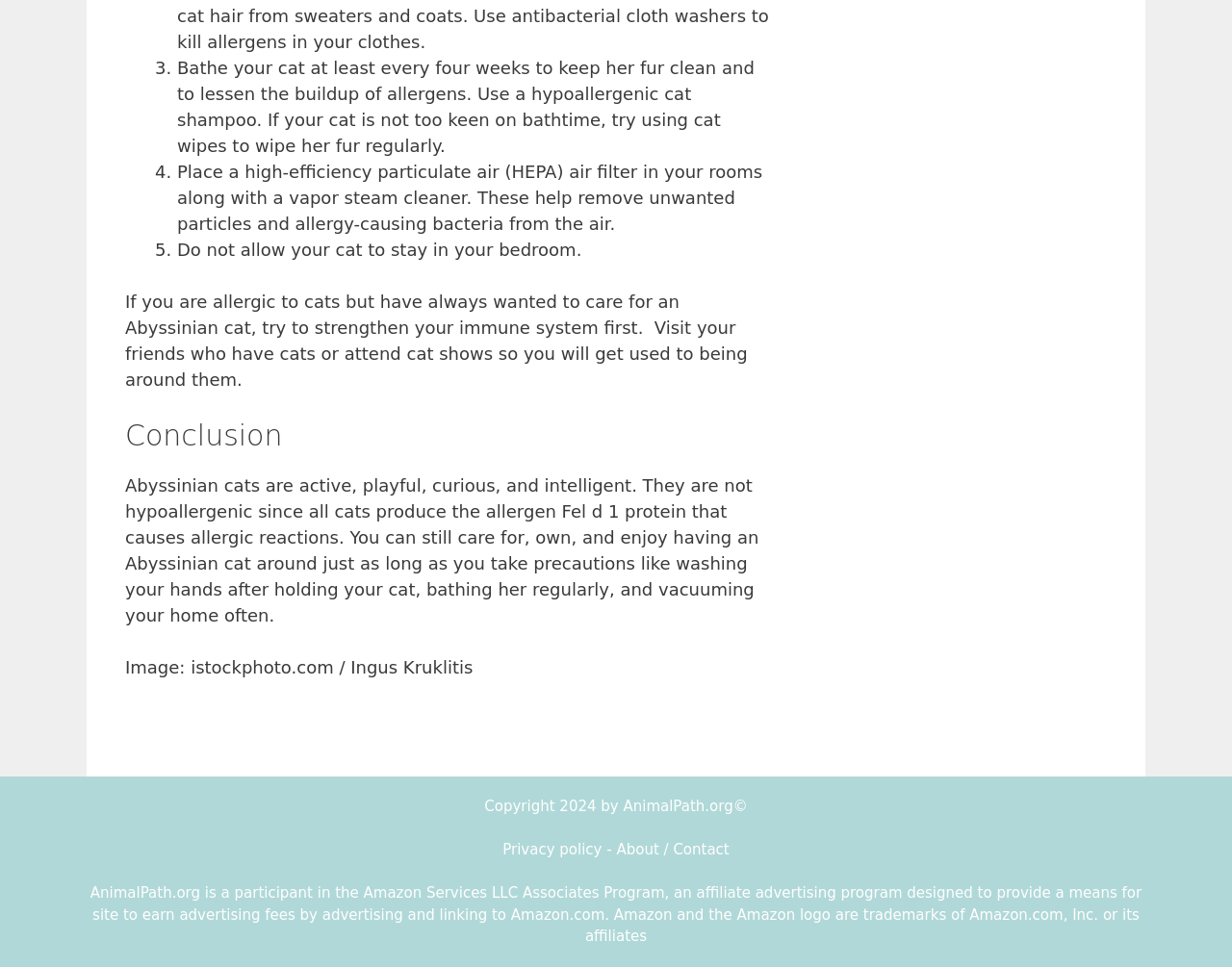What type of air filter is recommended?
Use the image to give a comprehensive and detailed response to the question.

The webpage suggests placing a high-efficiency particulate air (HEPA) air filter in your rooms to help remove unwanted particles and allergy-causing bacteria from the air.